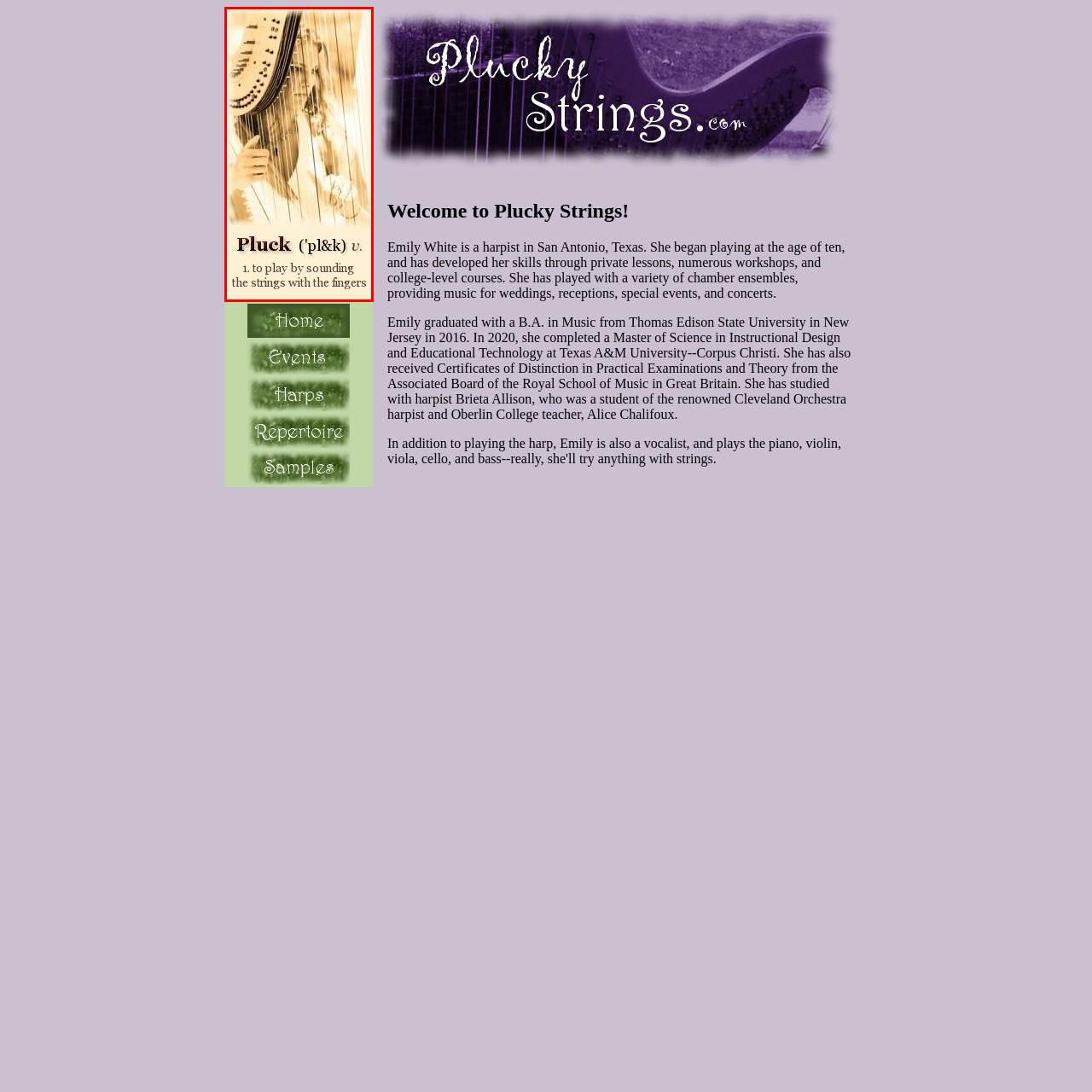Check the picture within the red bounding box and provide a brief answer using one word or phrase: What is the harpist doing in the image?

Plucking strings